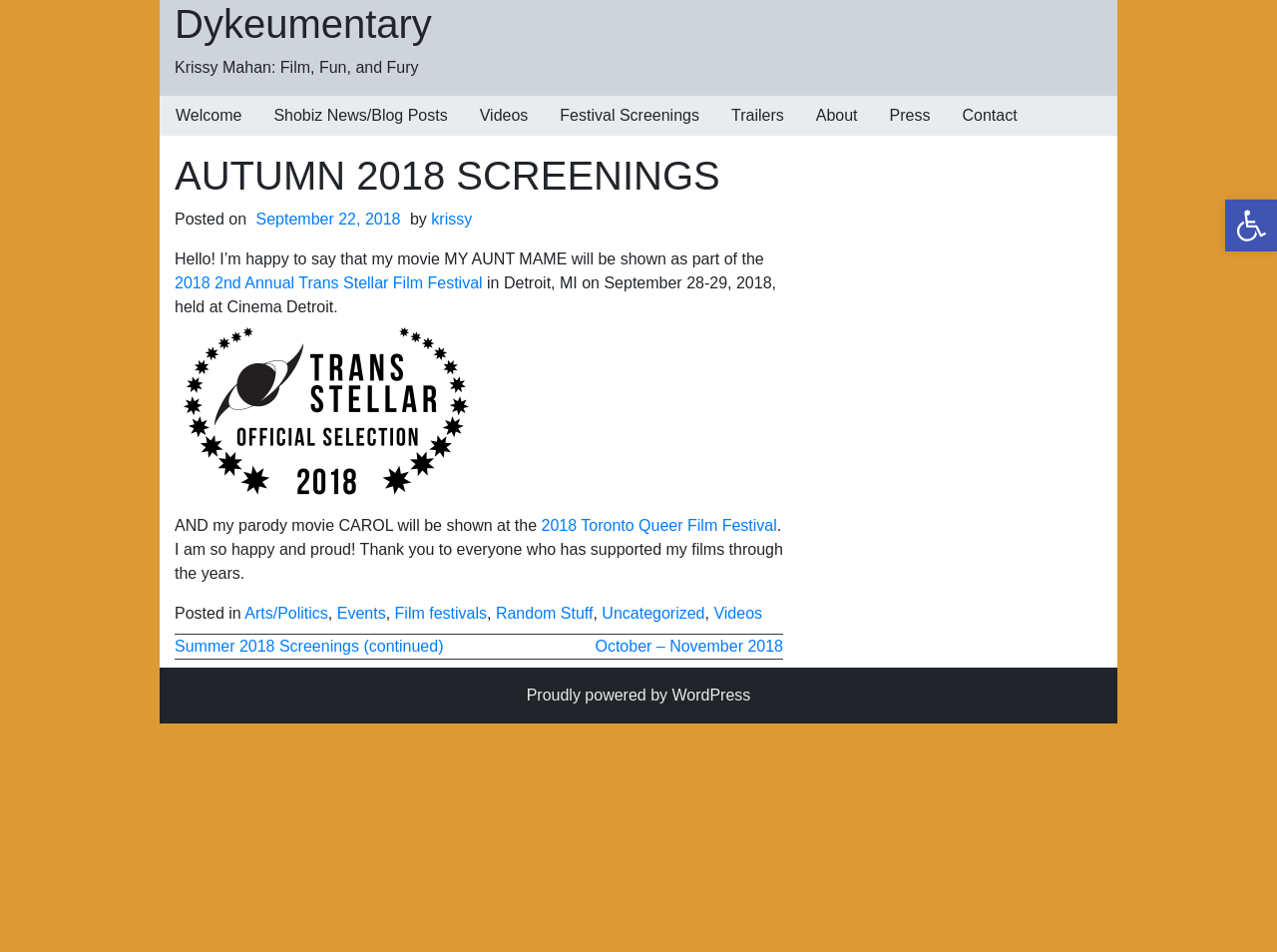Could you please study the image and provide a detailed answer to the question:
What is the category of the post 'AUTUMN 2018 SCREENINGS'?

I found the answer by reading the footer content, specifically the sentence 'Posted in Arts/Politics, Events, Film festivals, Random Stuff, Uncategorized, Videos...' which mentions the categories of the post.